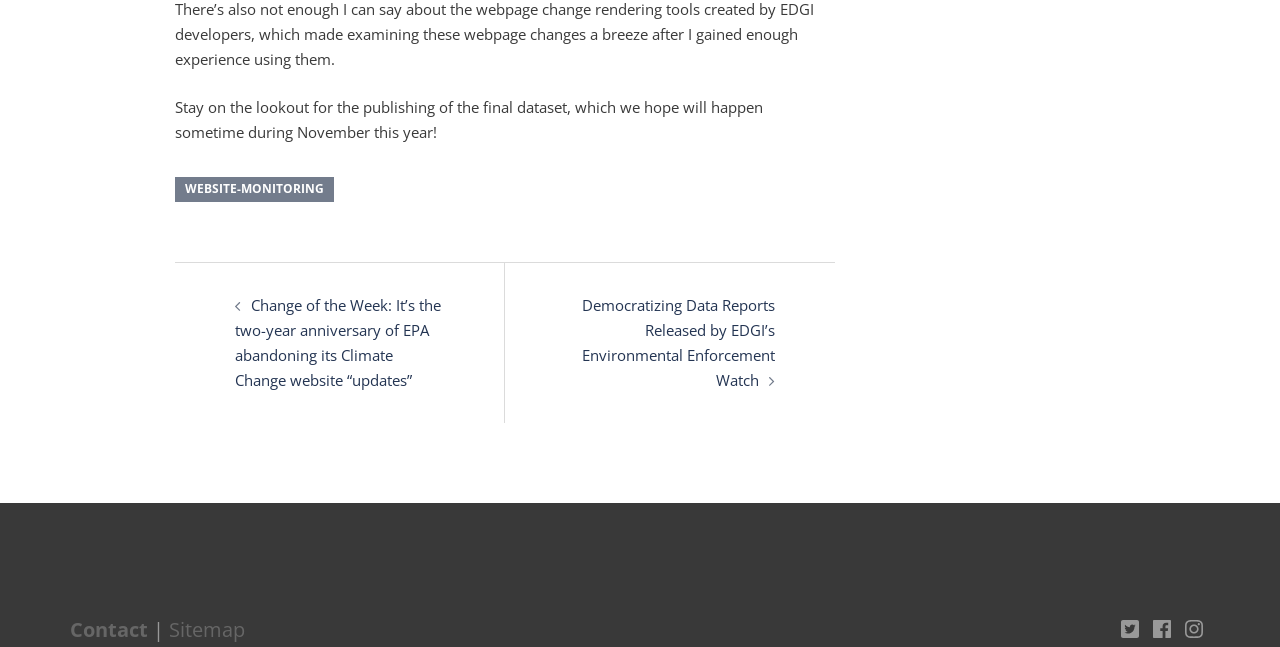Examine the image carefully and respond to the question with a detailed answer: 
What is the name of the watch program?

I found the answer by looking at the link 'Democratizing Data Reports Released by EDGI’s Environmental Enforcement Watch' which mentions the name of the watch program as Environmental Enforcement Watch.